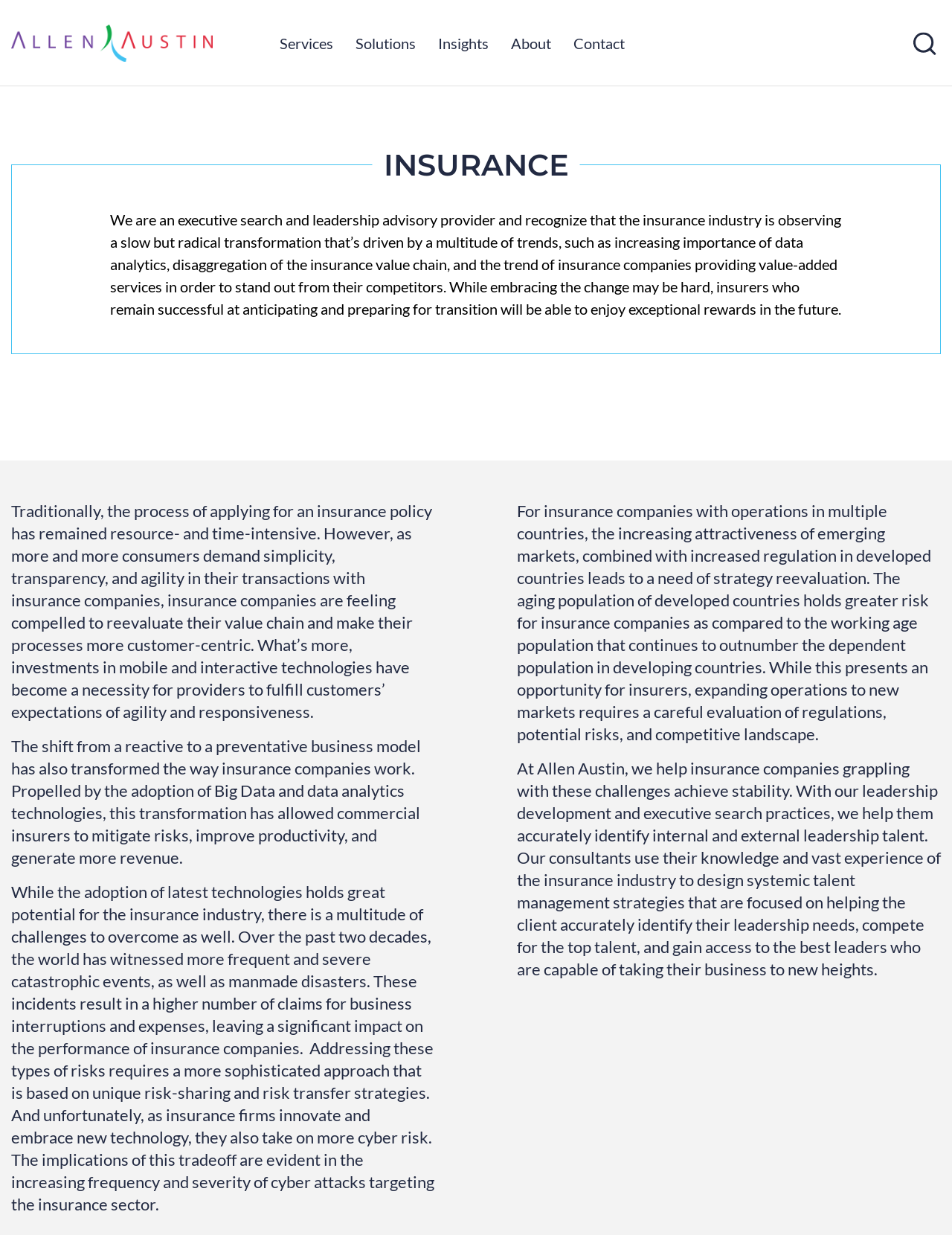Respond to the question below with a single word or phrase:
What is the challenge faced by insurance companies?

Cyber risk